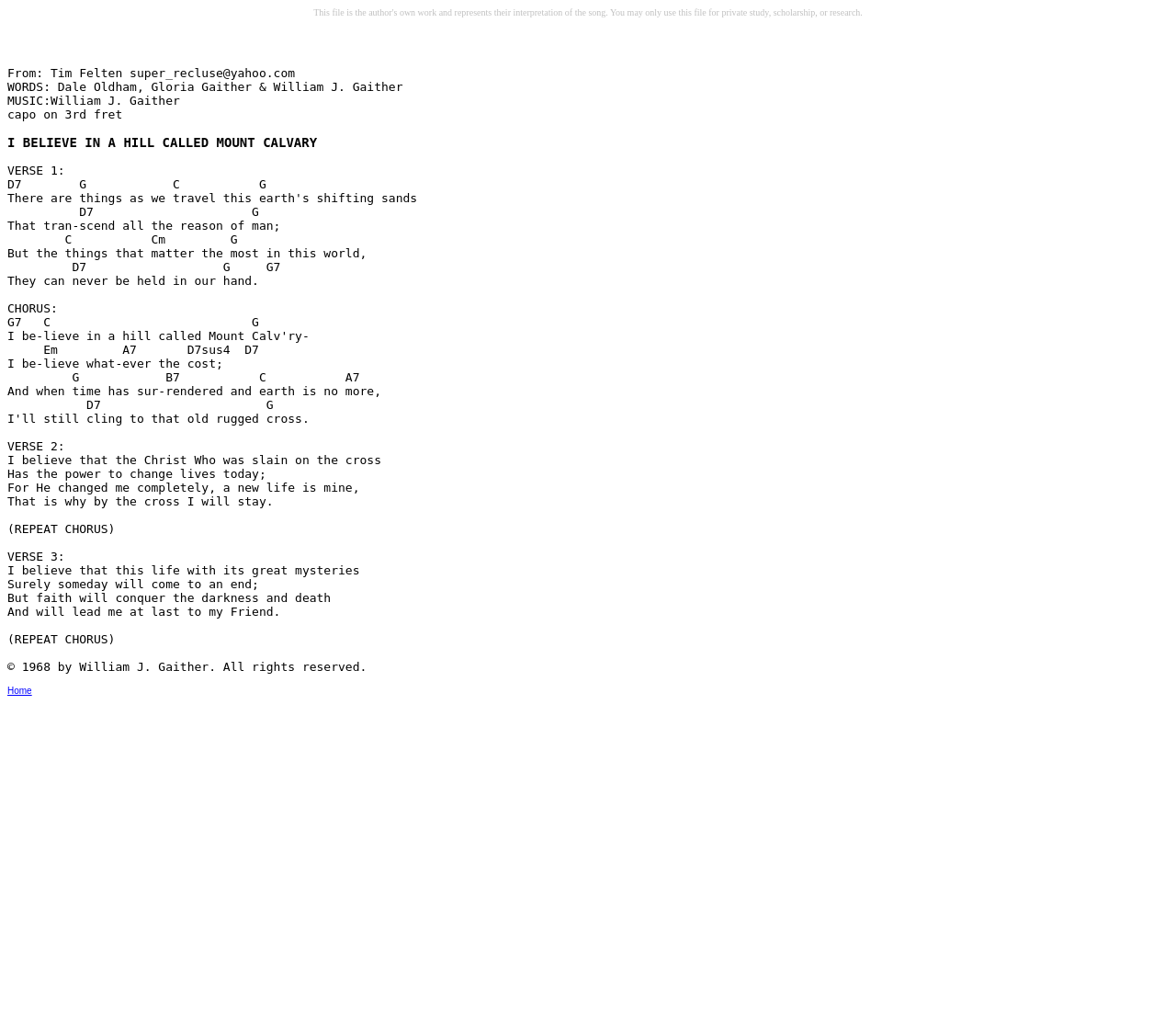Who is the sender of the email?
Utilize the information in the image to give a detailed answer to the question.

The sender of the email is mentioned in the text as 'From: Tim Felten super_recluse@yahoo.com', which indicates that the sender is Tim Felten.